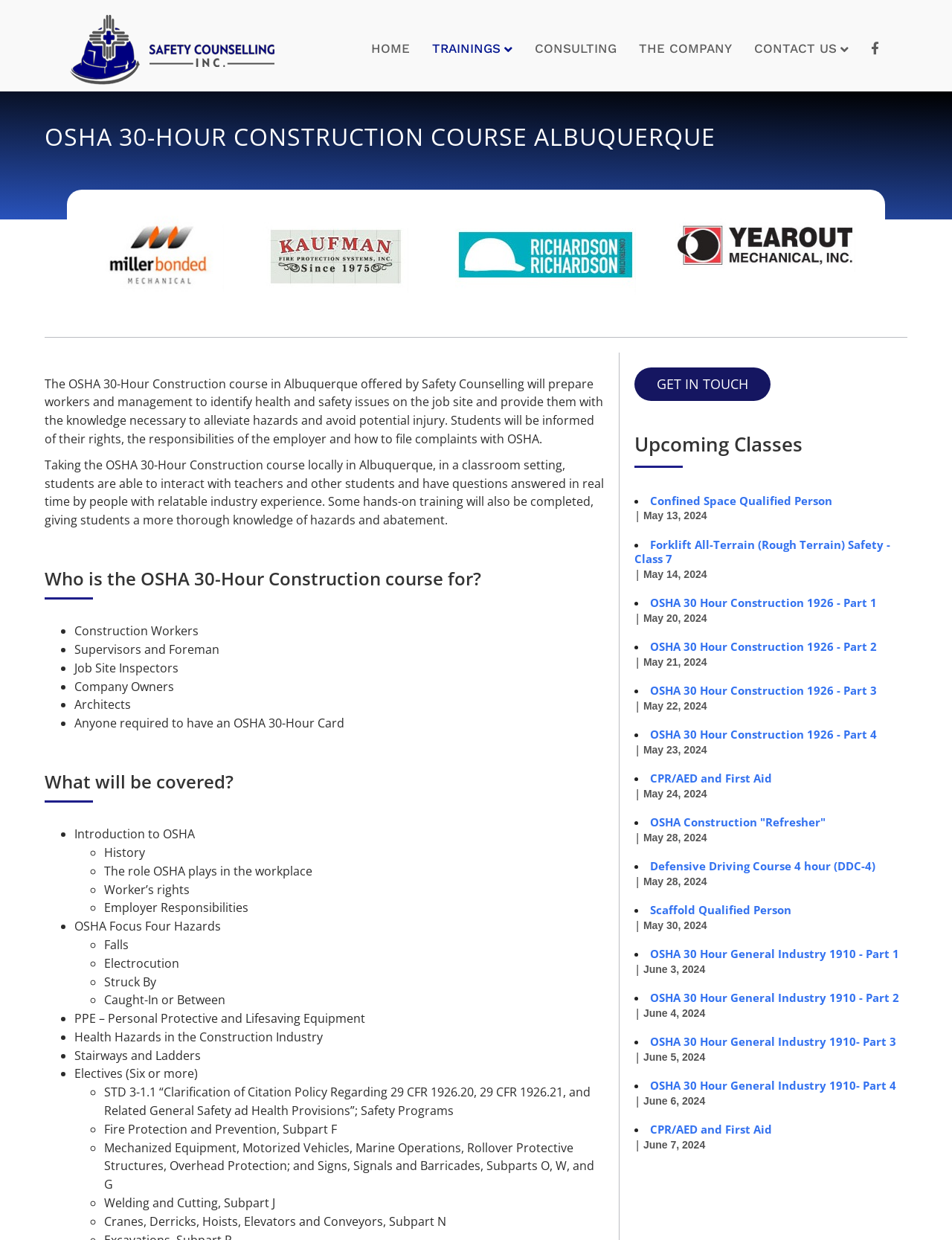Determine the bounding box coordinates of the clickable region to carry out the instruction: "Click the 'HOME' link".

[0.393, 0.023, 0.457, 0.055]